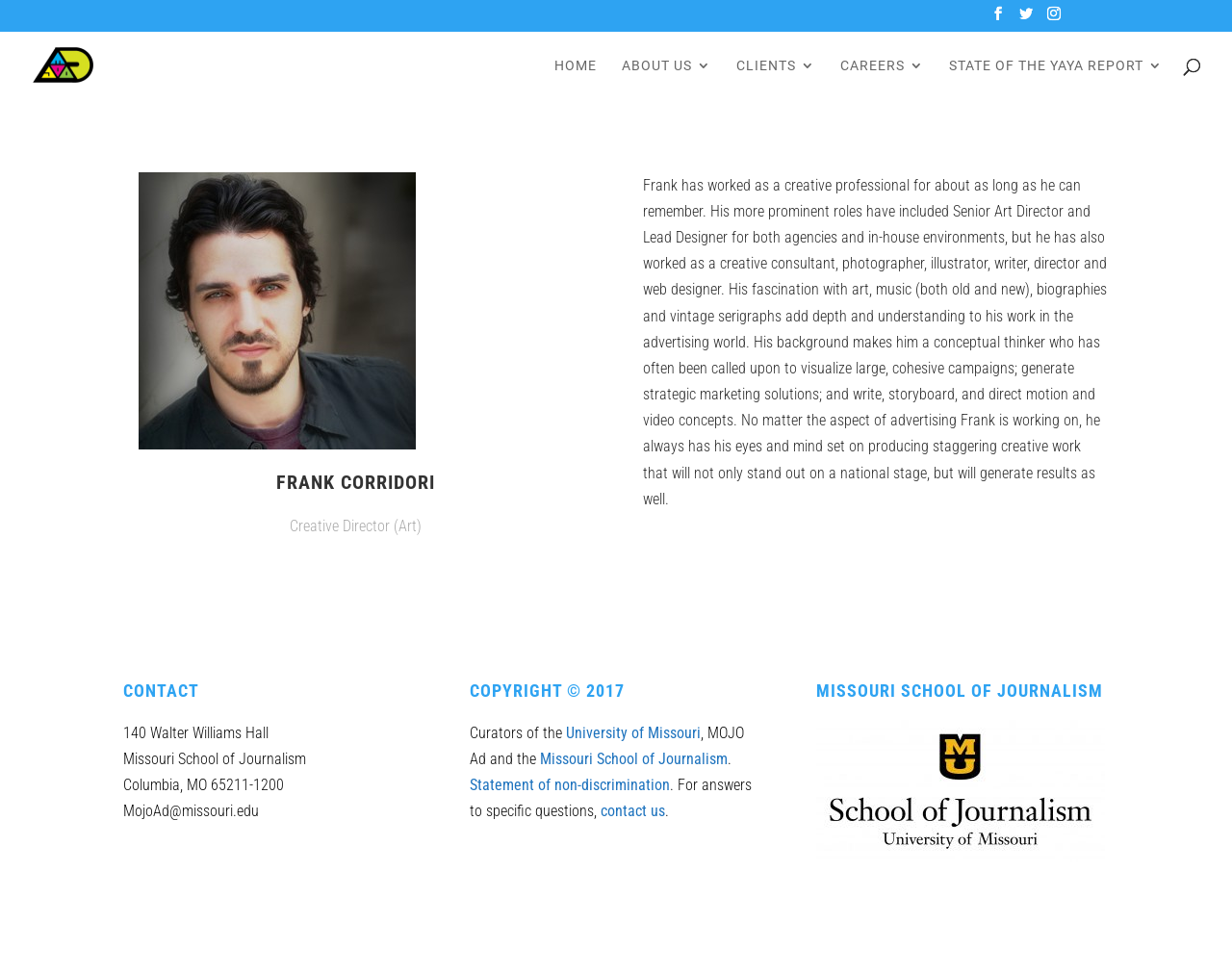Find the bounding box coordinates for the area that must be clicked to perform this action: "View Frank Corridori's profile".

[0.112, 0.176, 0.338, 0.461]